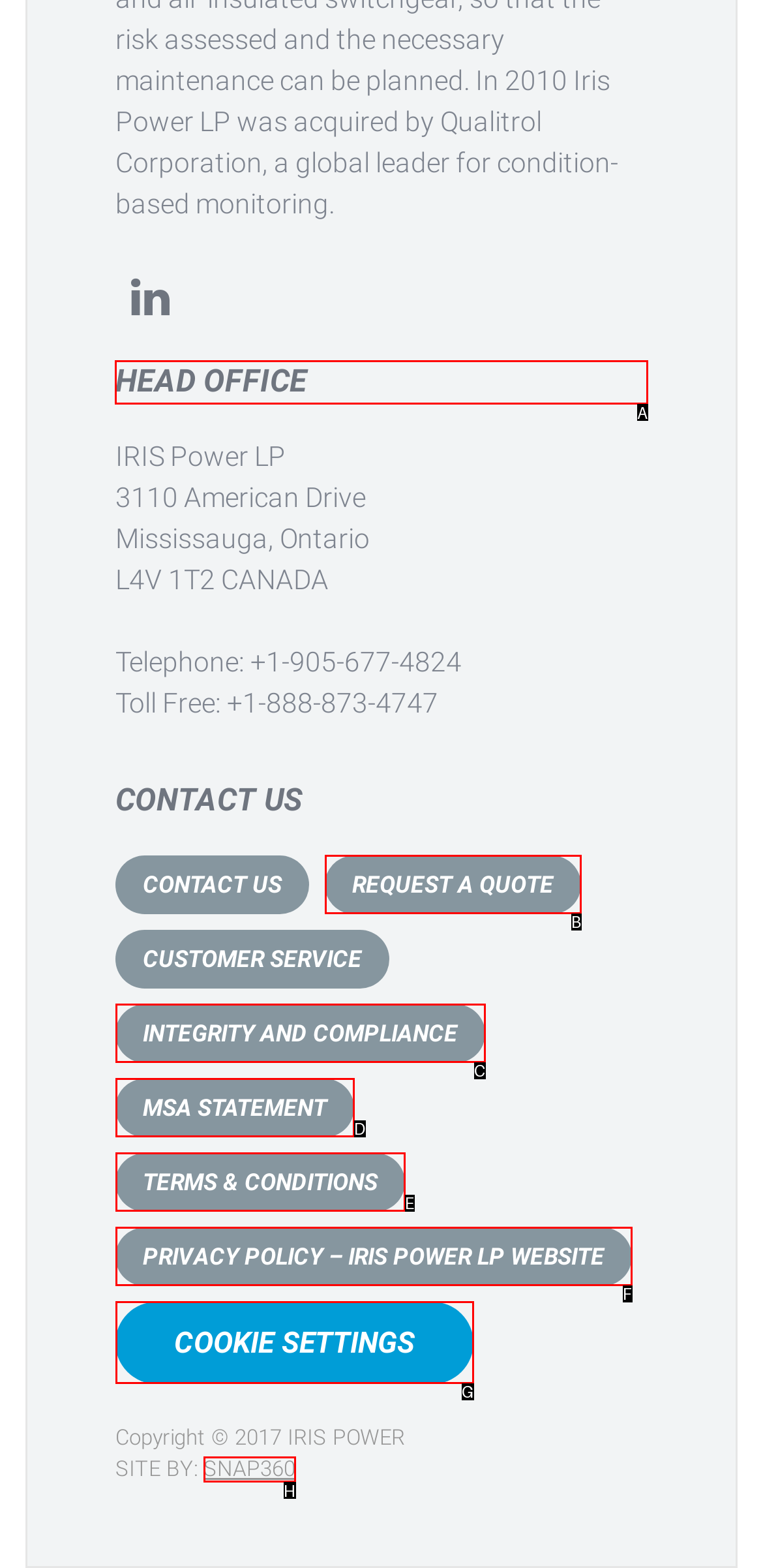For the task "visit head office page", which option's letter should you click? Answer with the letter only.

A